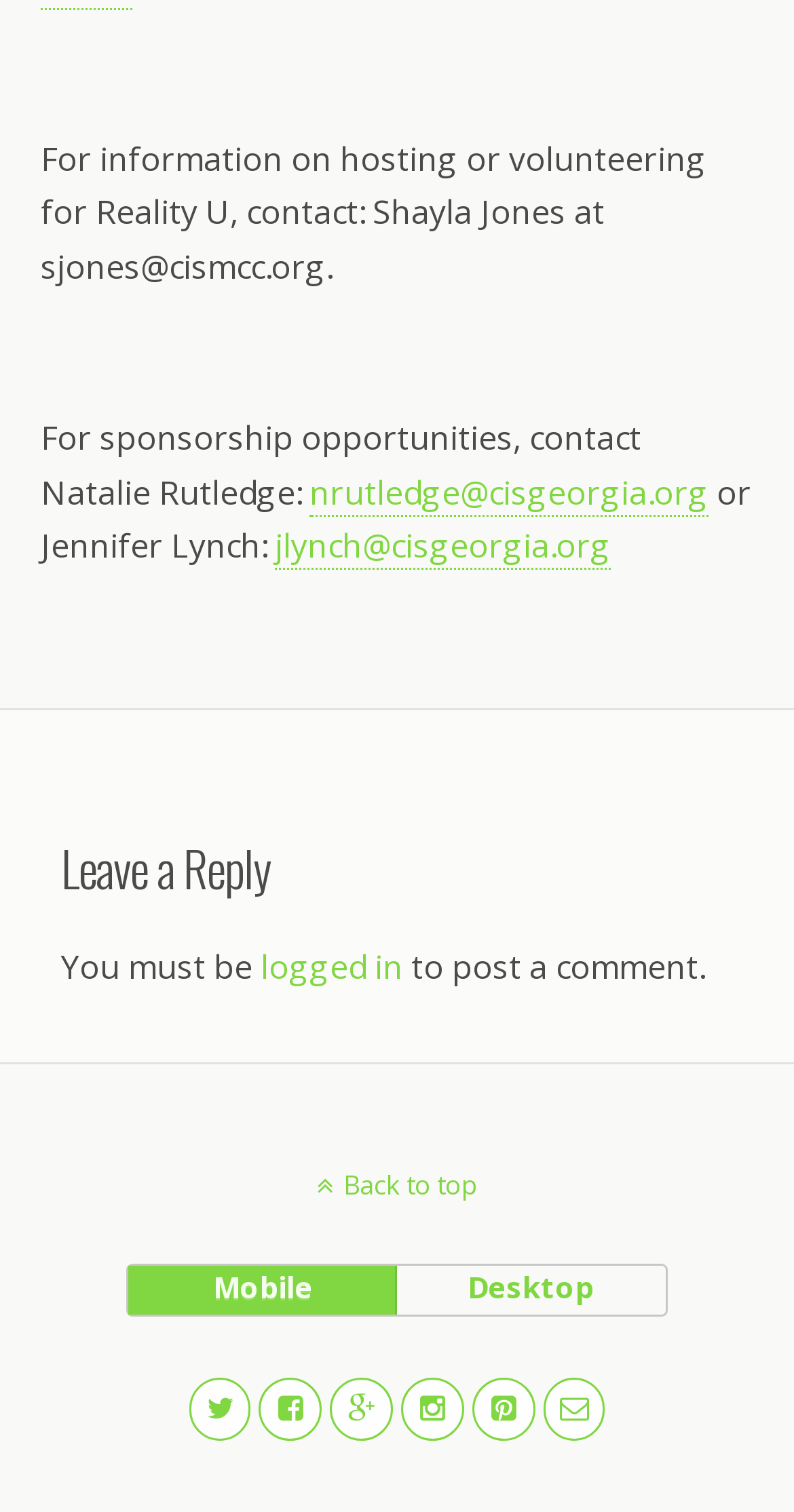What is required to post a comment?
Using the image, answer in one word or phrase.

logged in